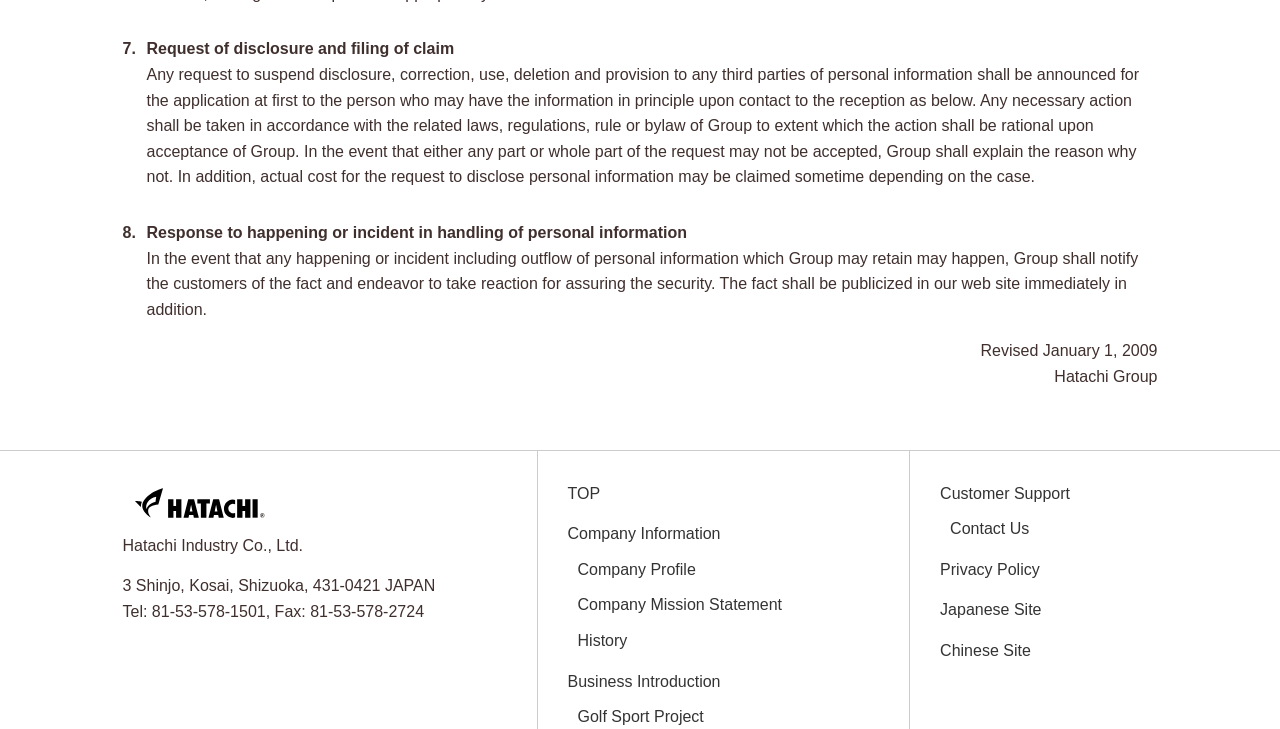Please identify the bounding box coordinates of the clickable area that will allow you to execute the instruction: "View certification".

None